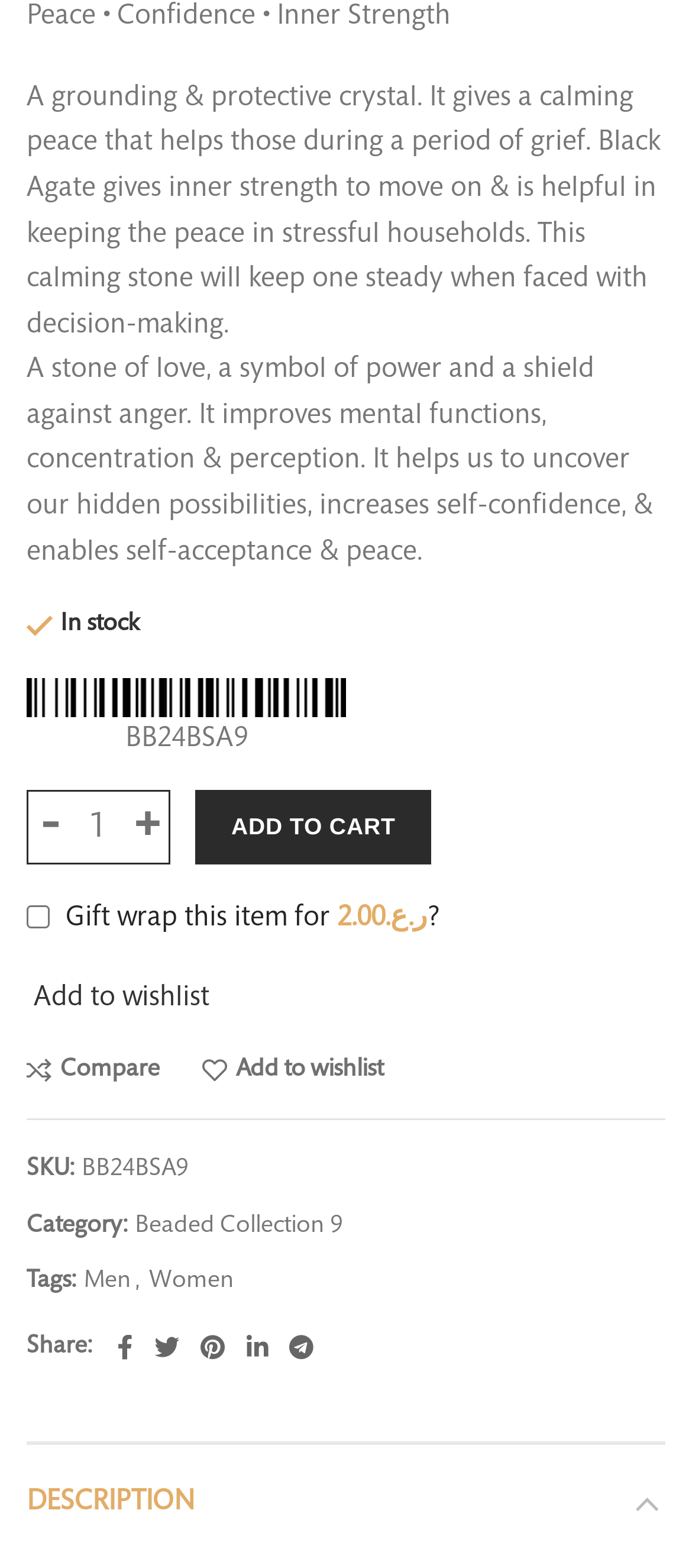Determine the coordinates of the bounding box that should be clicked to complete the instruction: "Click the 'Add to wishlist' link". The coordinates should be represented by four float numbers between 0 and 1: [left, top, right, bottom].

[0.038, 0.627, 0.303, 0.645]